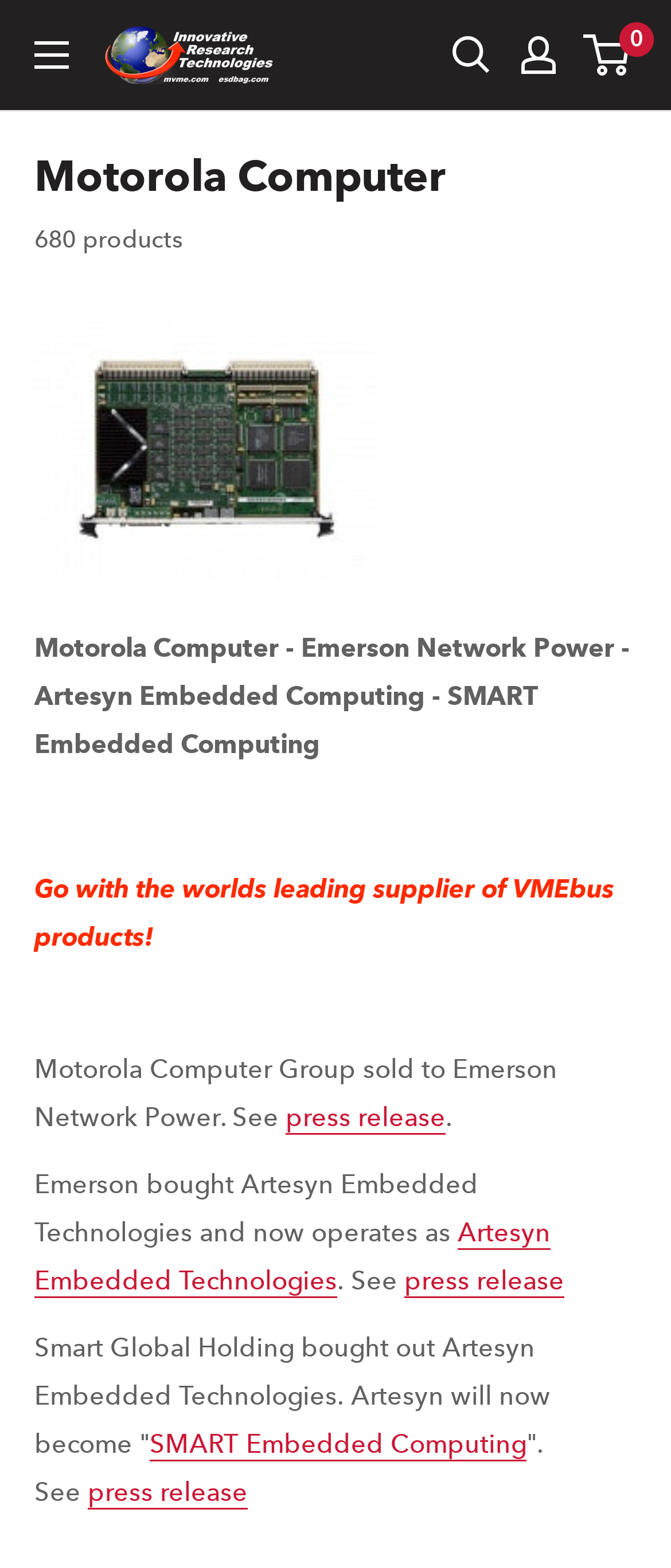Identify the bounding box of the UI component described as: "press release".

[0.426, 0.703, 0.664, 0.723]